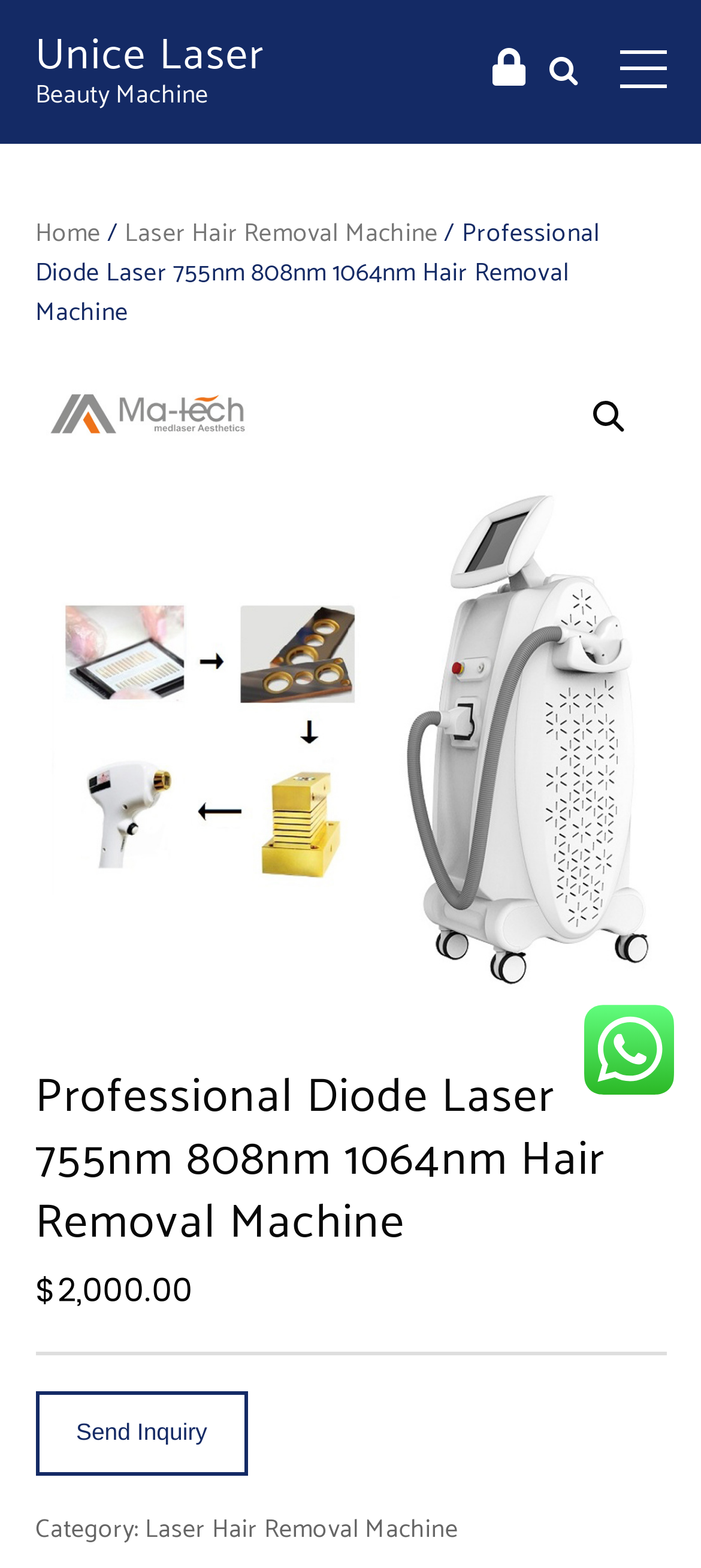Locate the bounding box coordinates of the item that should be clicked to fulfill the instruction: "Click the Unice Laser link".

[0.05, 0.014, 0.378, 0.058]